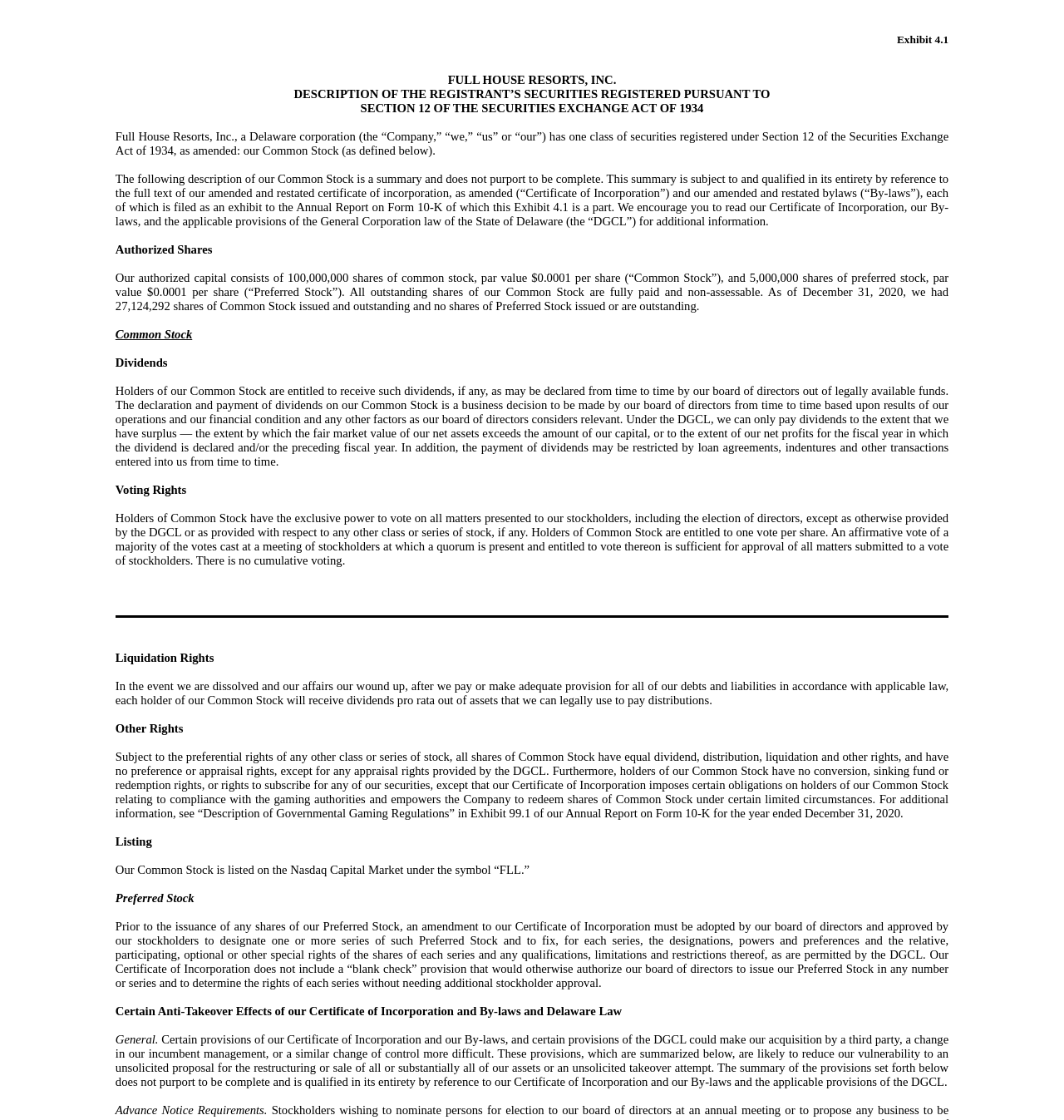Provide your answer in one word or a succinct phrase for the question: 
How many shares of Common Stock are authorized?

100,000,000